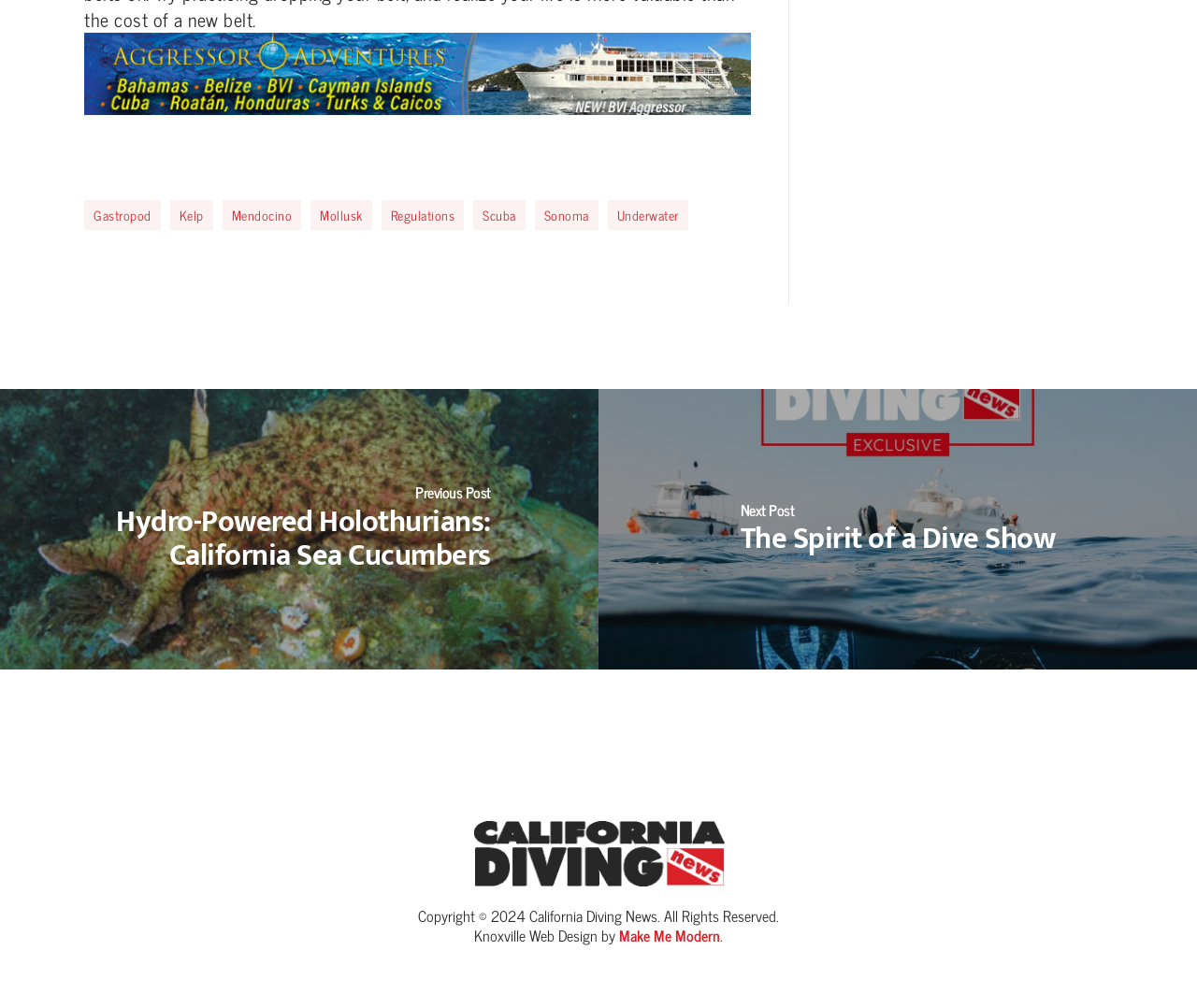Who designed the website?
Refer to the image and provide a thorough answer to the question.

The designer of the website can be found by examining the link element with the text 'Make Me Modern' at the bottom of the webpage, which suggests that it is the company or individual responsible for designing the website.